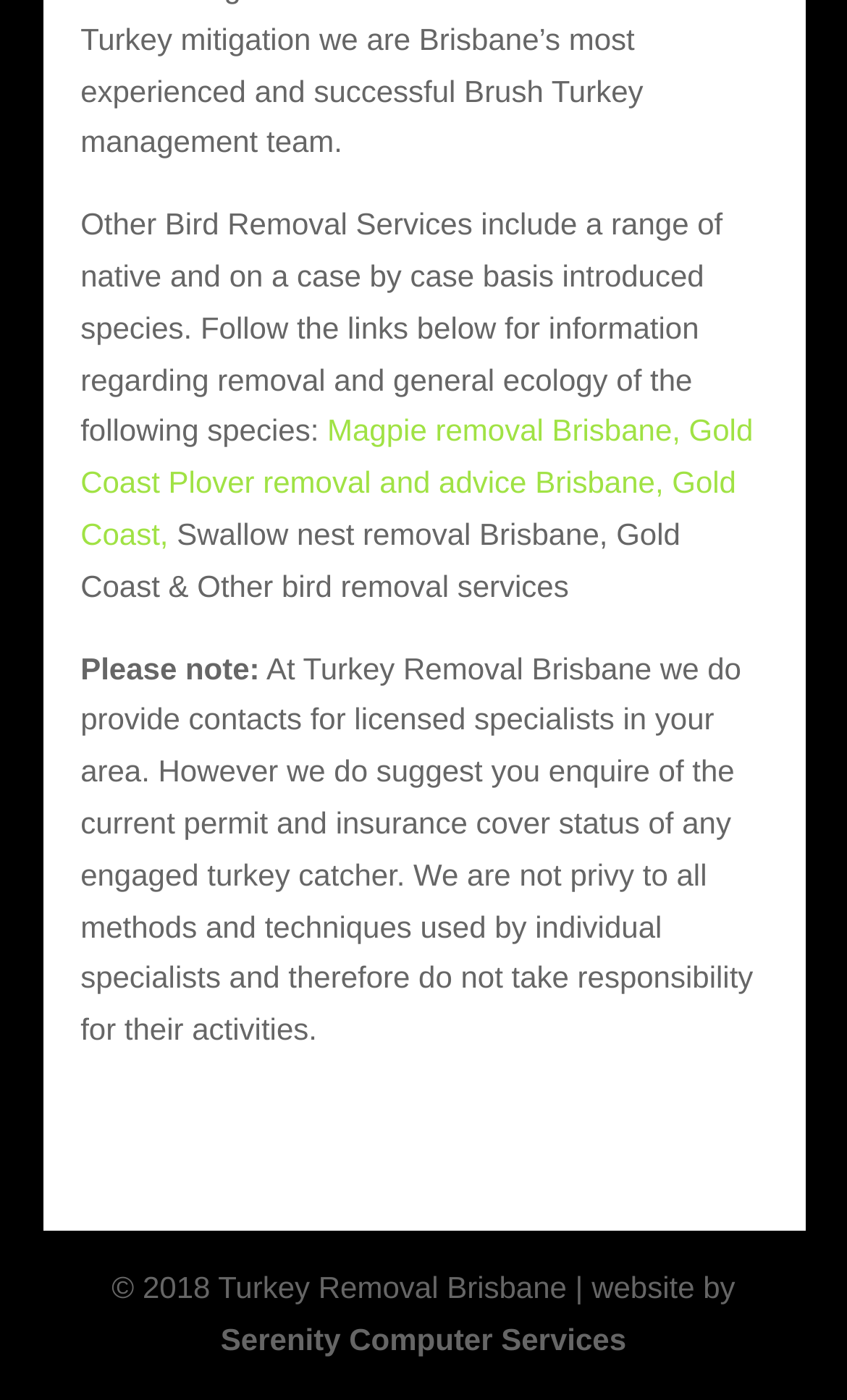What bird removal services are offered?
Refer to the image and provide a one-word or short phrase answer.

Magpie, Plover, Swallow